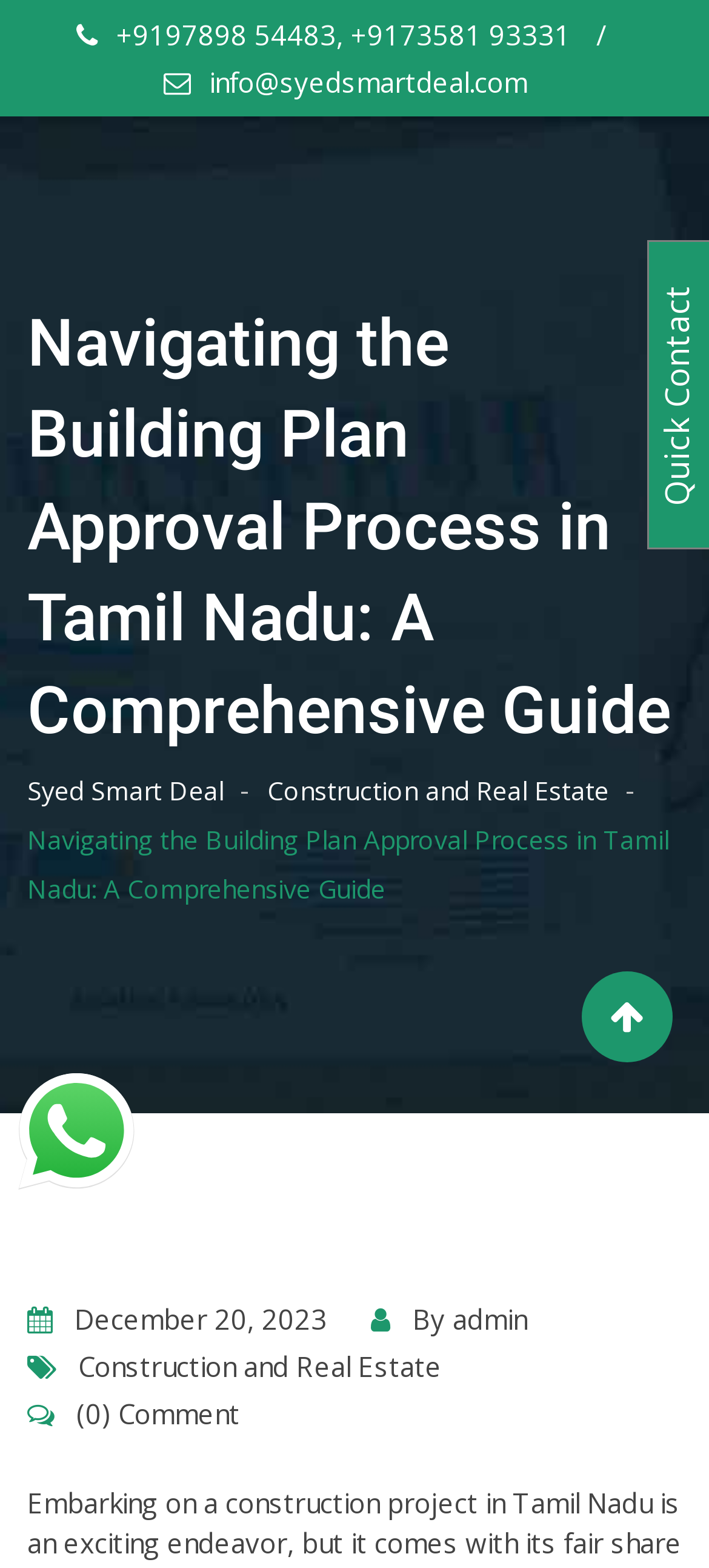Please indicate the bounding box coordinates for the clickable area to complete the following task: "Read the article about Construction and Real Estate". The coordinates should be specified as four float numbers between 0 and 1, i.e., [left, top, right, bottom].

[0.377, 0.493, 0.859, 0.515]